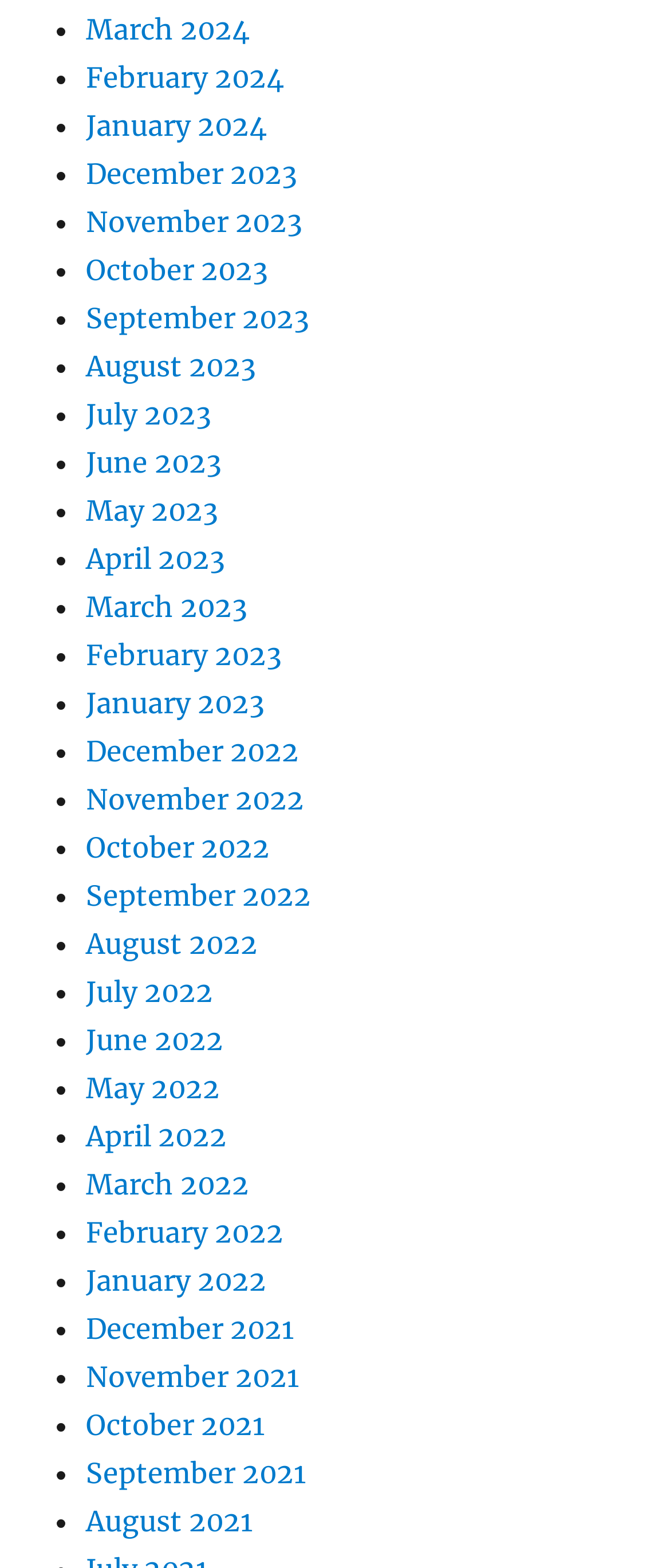Specify the bounding box coordinates of the area that needs to be clicked to achieve the following instruction: "View January 2023".

[0.128, 0.438, 0.395, 0.46]